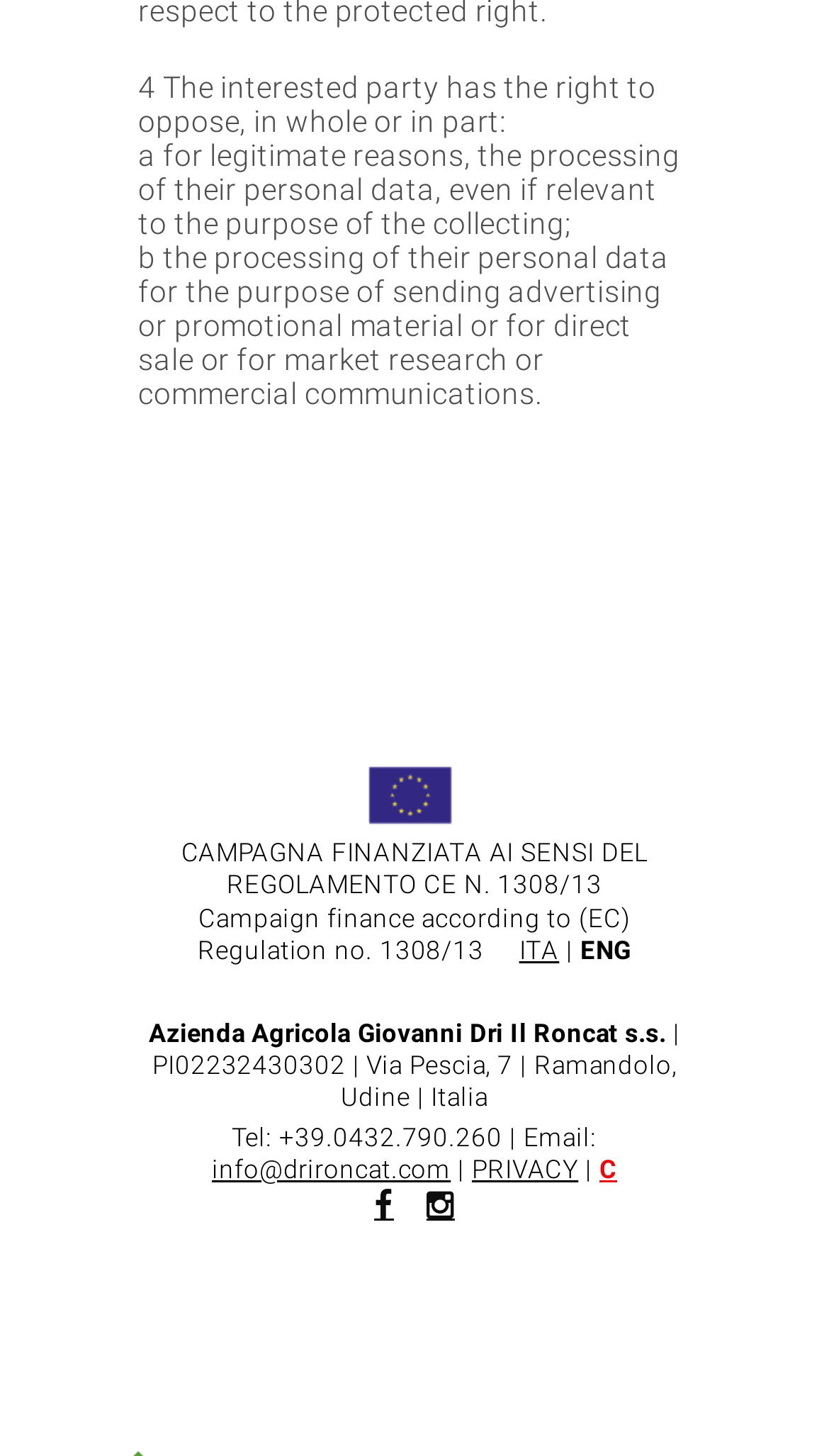What is the topic of the text at the top of the page?
Refer to the image and answer the question using a single word or phrase.

Data protection